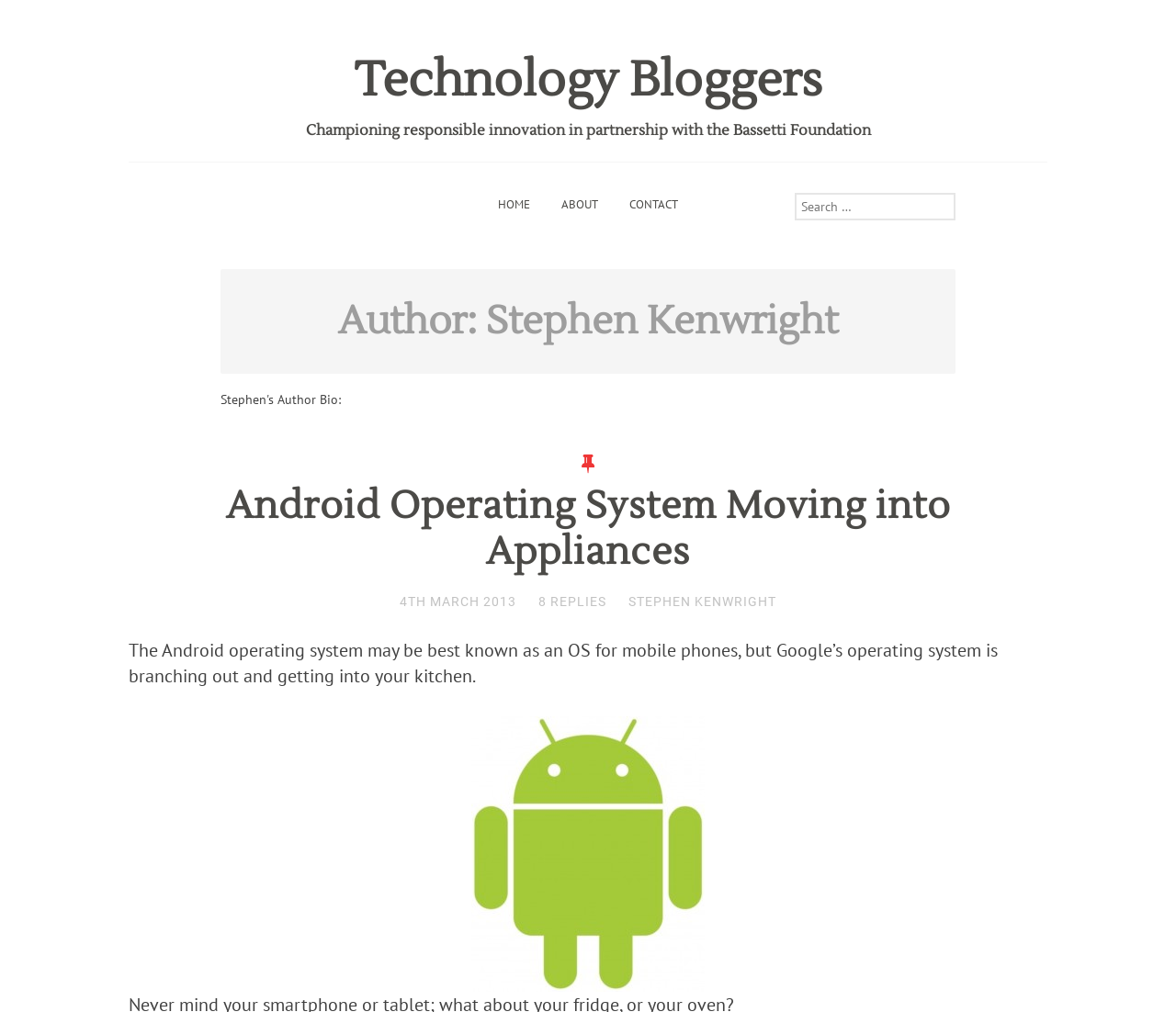Please provide the bounding box coordinates for the element that needs to be clicked to perform the instruction: "Read the 'Android Operating System Moving into Appliances' article". The coordinates must consist of four float numbers between 0 and 1, formatted as [left, top, right, bottom].

[0.192, 0.476, 0.808, 0.569]